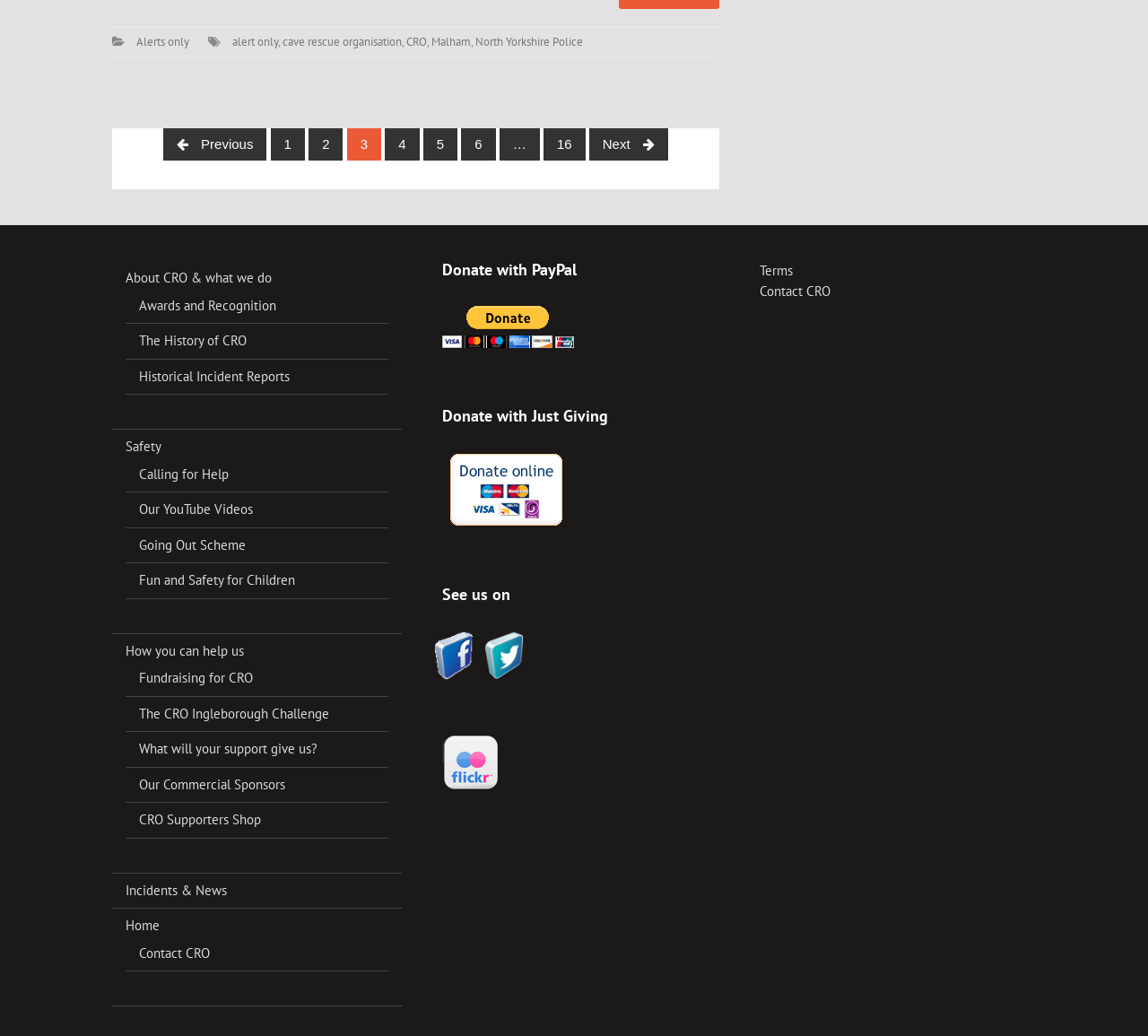Please analyze the image and give a detailed answer to the question:
What is the name of the challenge mentioned on the webpage?

The link 'The CRO Ingleborough Challenge' is listed under the 'How you can help us' section, indicating that it is a challenge related to CRO.